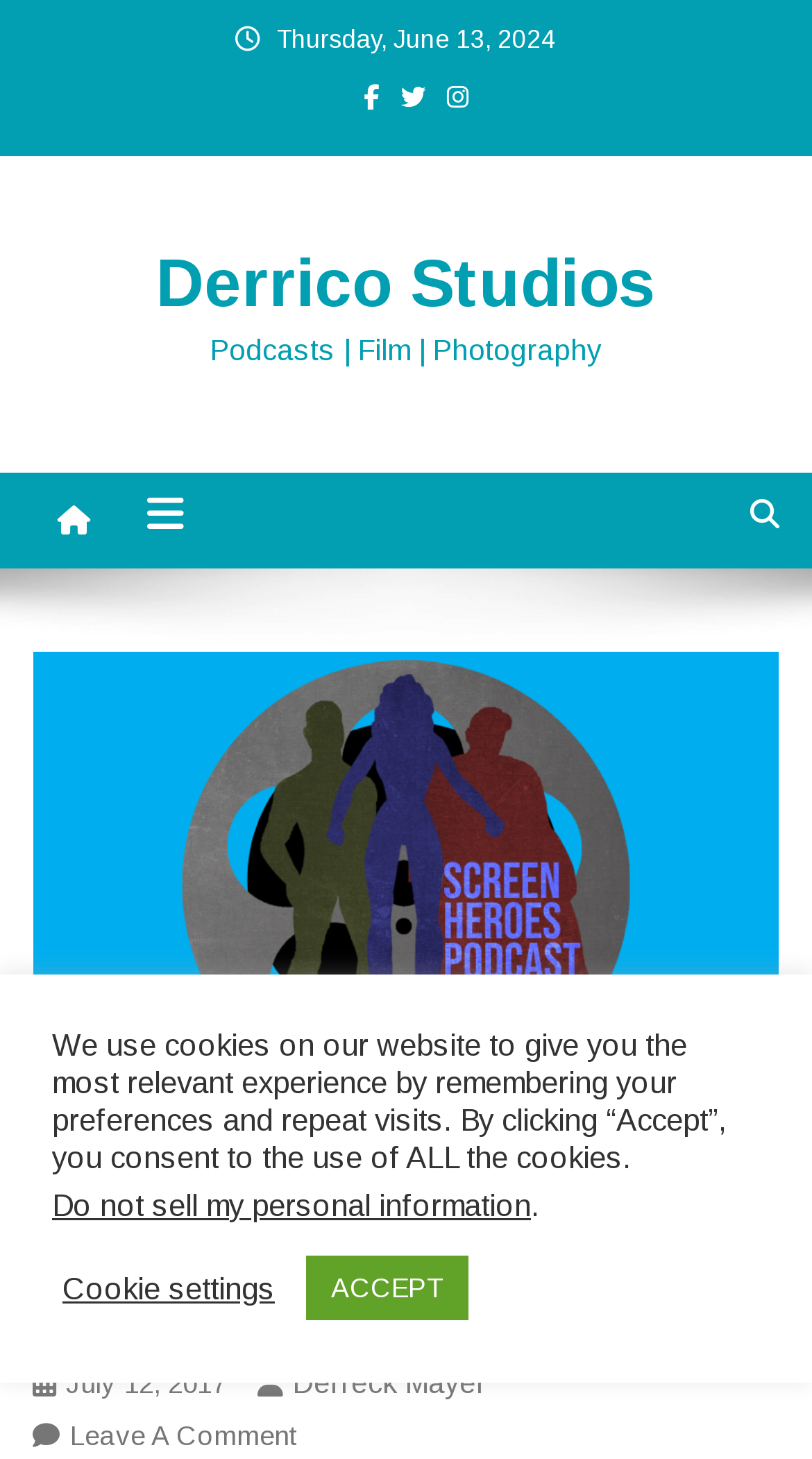Find the bounding box coordinates corresponding to the UI element with the description: "ACCEPT". The coordinates should be formatted as [left, top, right, bottom], with values as floats between 0 and 1.

[0.377, 0.861, 0.577, 0.905]